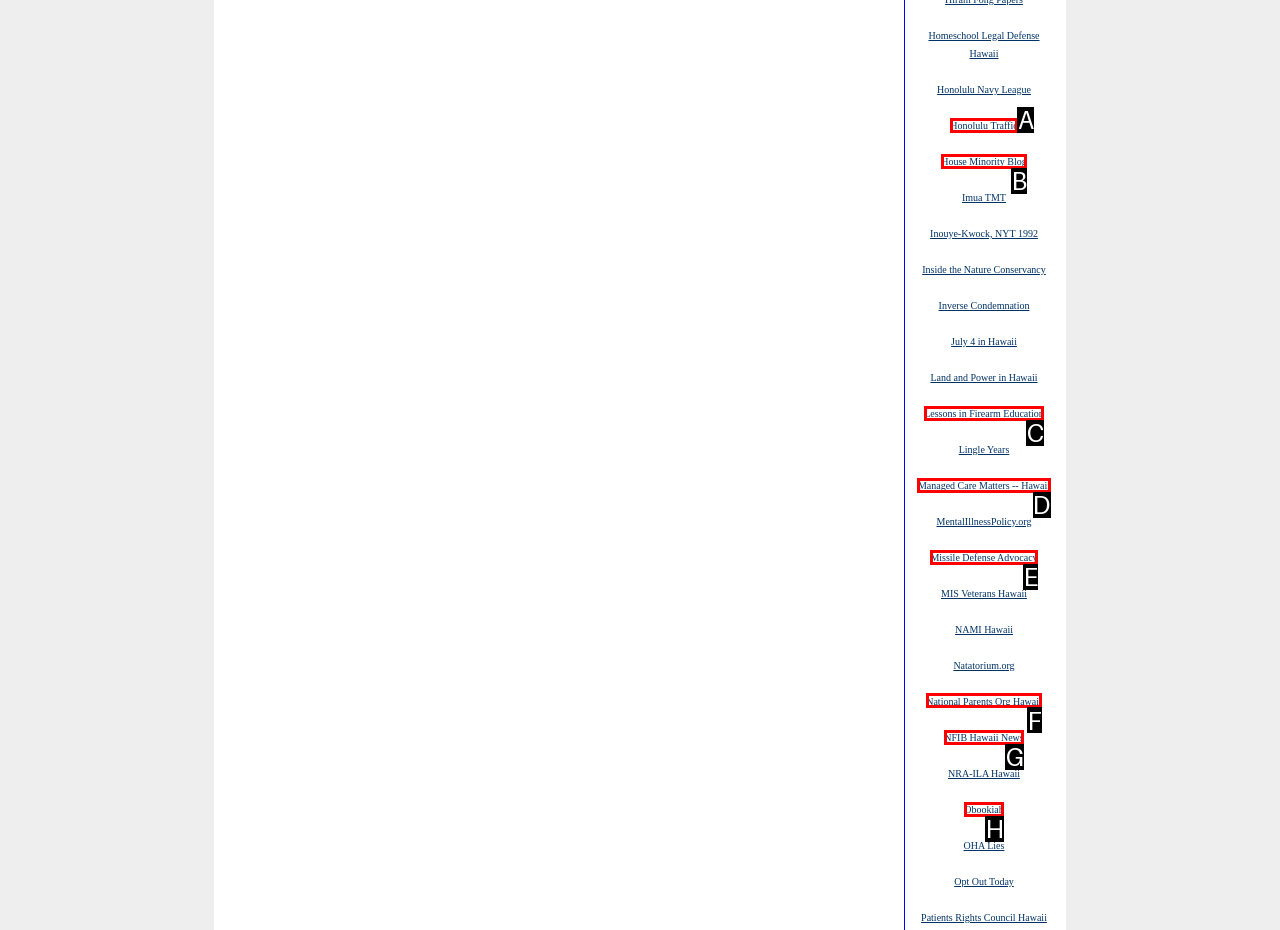Identify the correct UI element to click for the following task: view National Parents Org Hawaii Choose the option's letter based on the given choices.

F